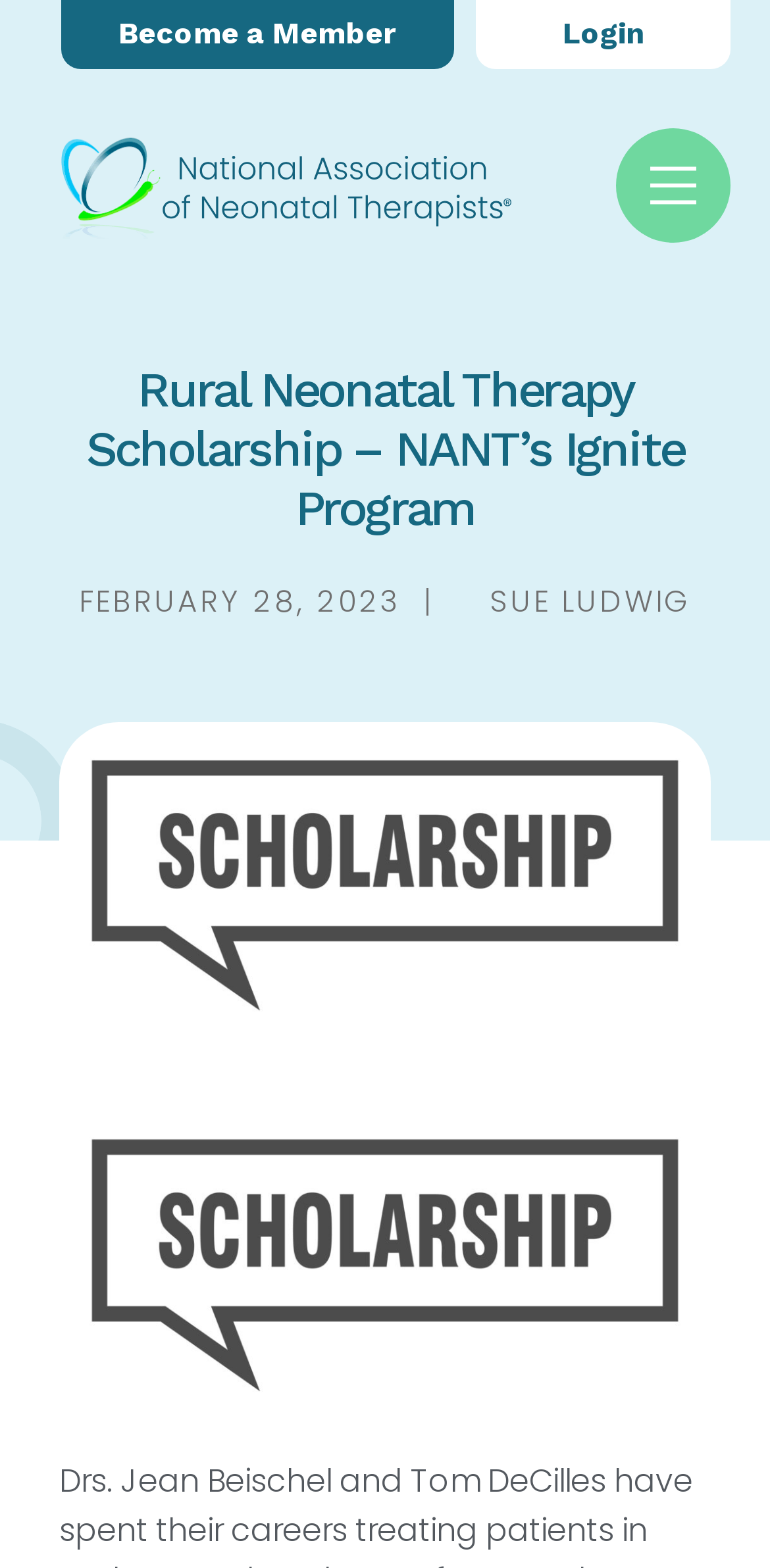Who is the author of the article?
Use the image to answer the question with a single word or phrase.

SUE LUDWIG